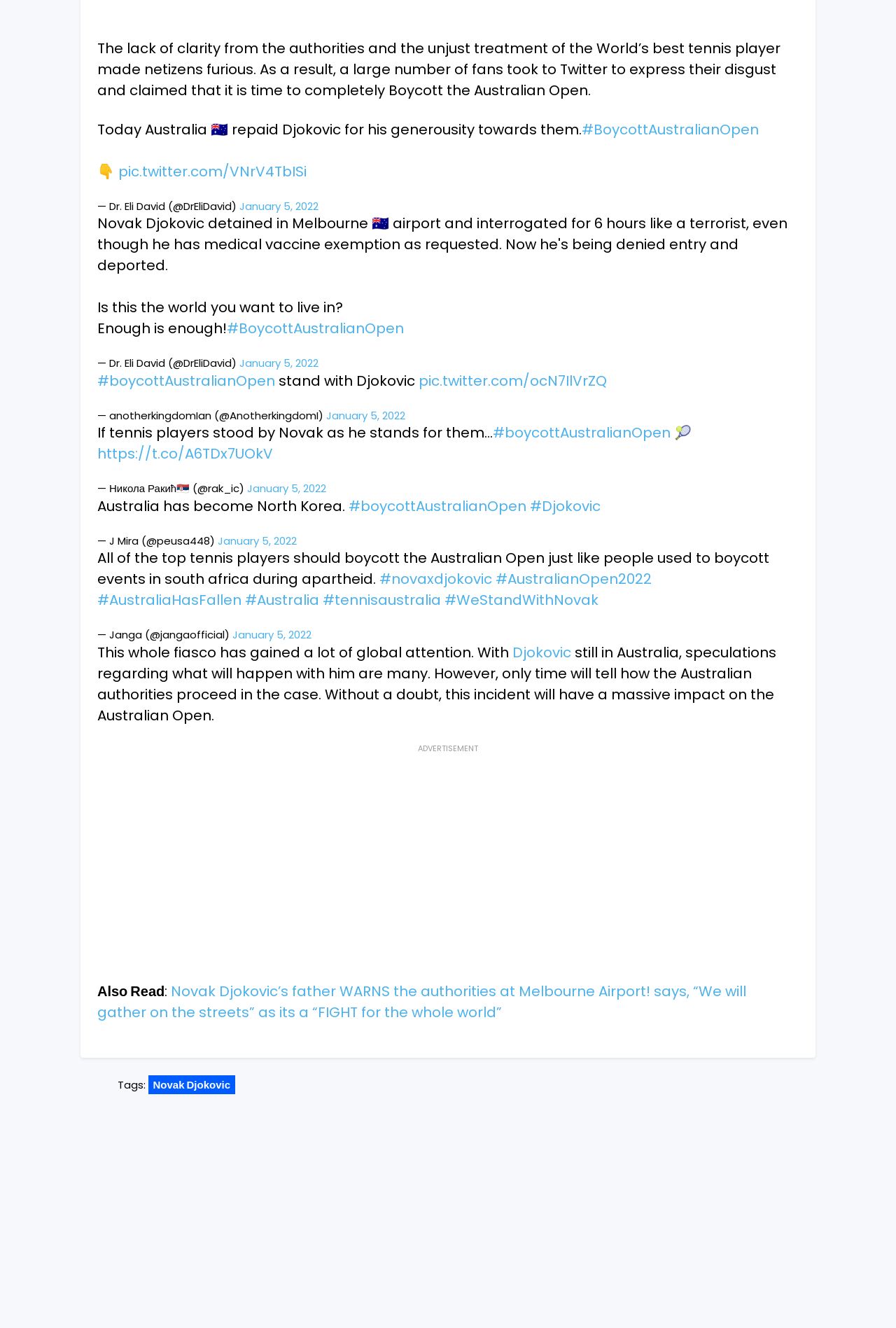Pinpoint the bounding box coordinates of the clickable element needed to complete the instruction: "Click on the 'Common Mistakes to Avoid When Growing Herbs from Seeds' link". The coordinates should be provided as four float numbers between 0 and 1: [left, top, right, bottom].

None